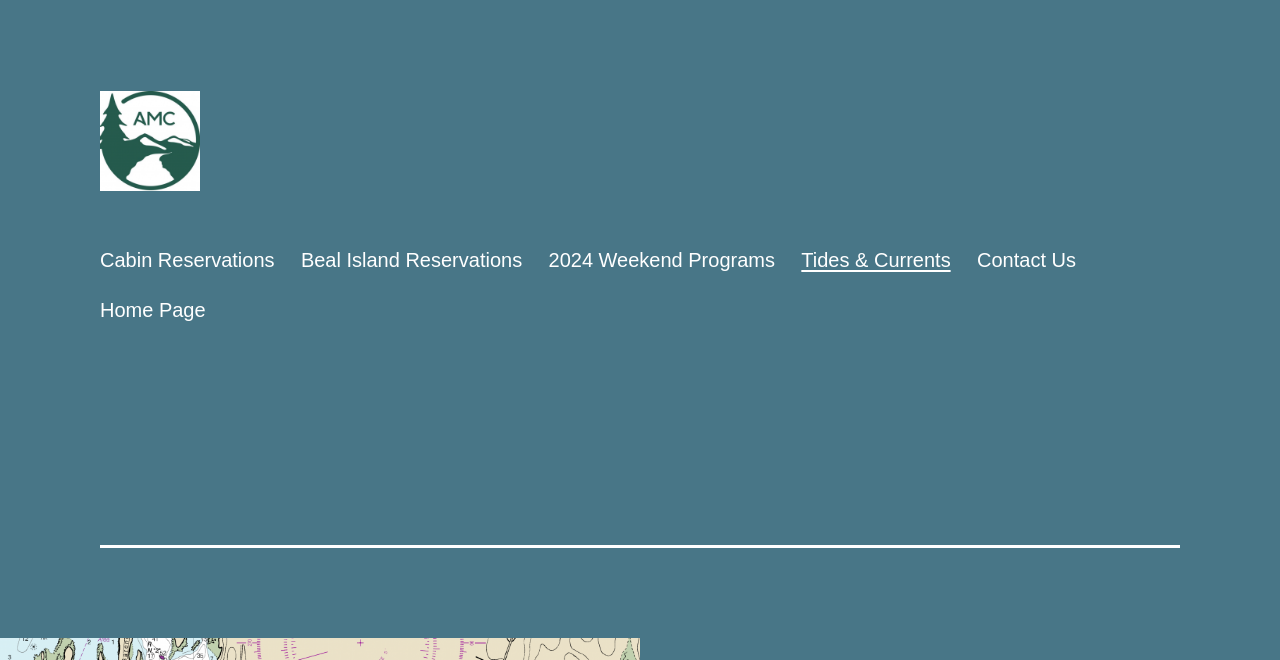How many elements are directly under the root element?
Please answer the question as detailed as possible based on the image.

I counted the number of elements directly under the root element and found two elements: a link and a navigation element labeled as 'Primary menu'.